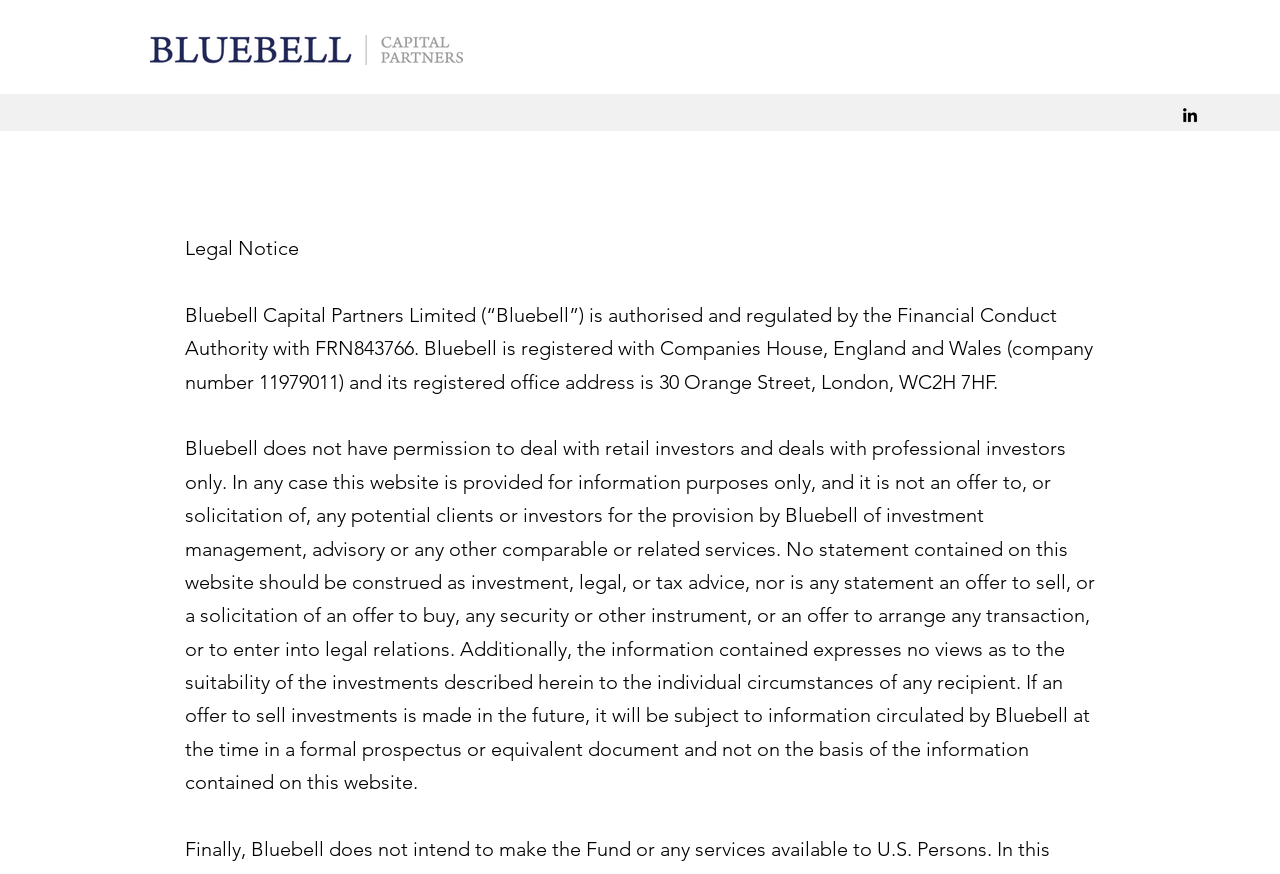What is the regulatory body that authorised the company?
Your answer should be a single word or phrase derived from the screenshot.

Financial Conduct Authority